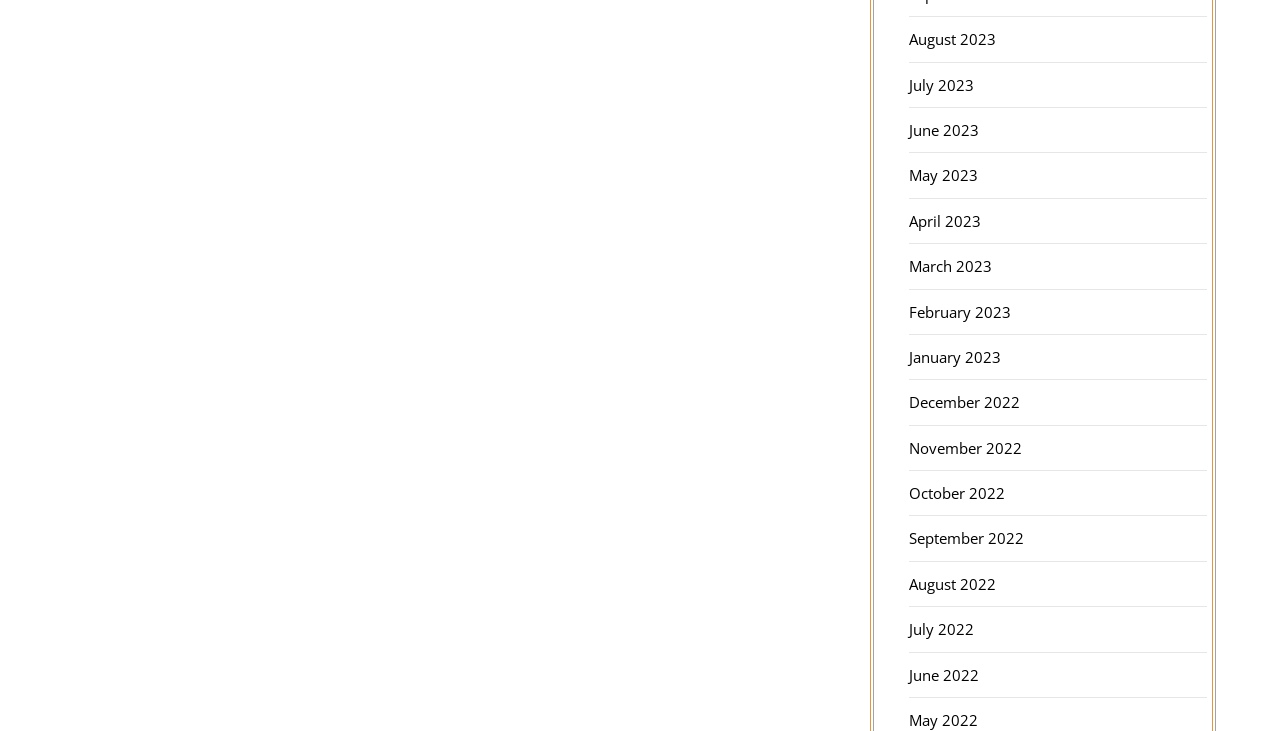Identify the bounding box coordinates of the region that should be clicked to execute the following instruction: "view August 2023".

[0.71, 0.04, 0.778, 0.068]